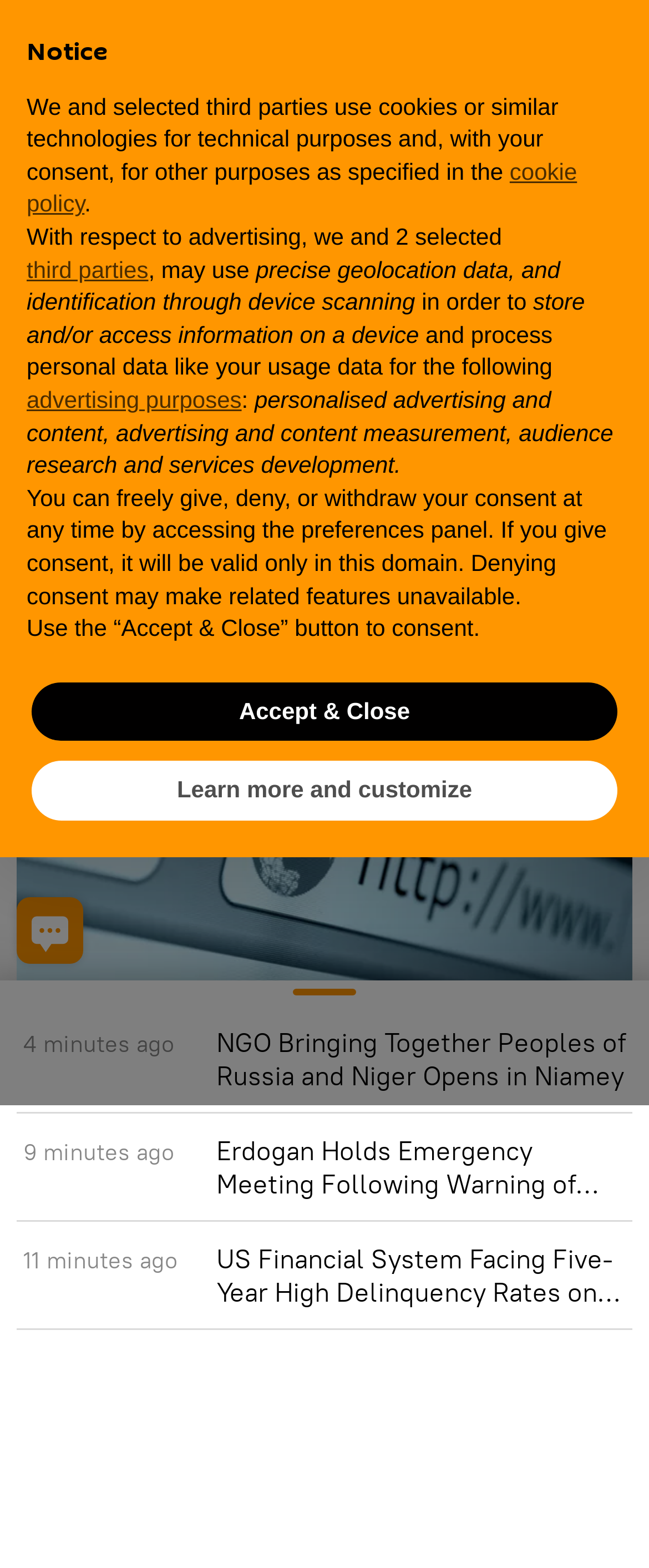Please locate the clickable area by providing the bounding box coordinates to follow this instruction: "View all comments".

[0.026, 0.572, 0.128, 0.615]